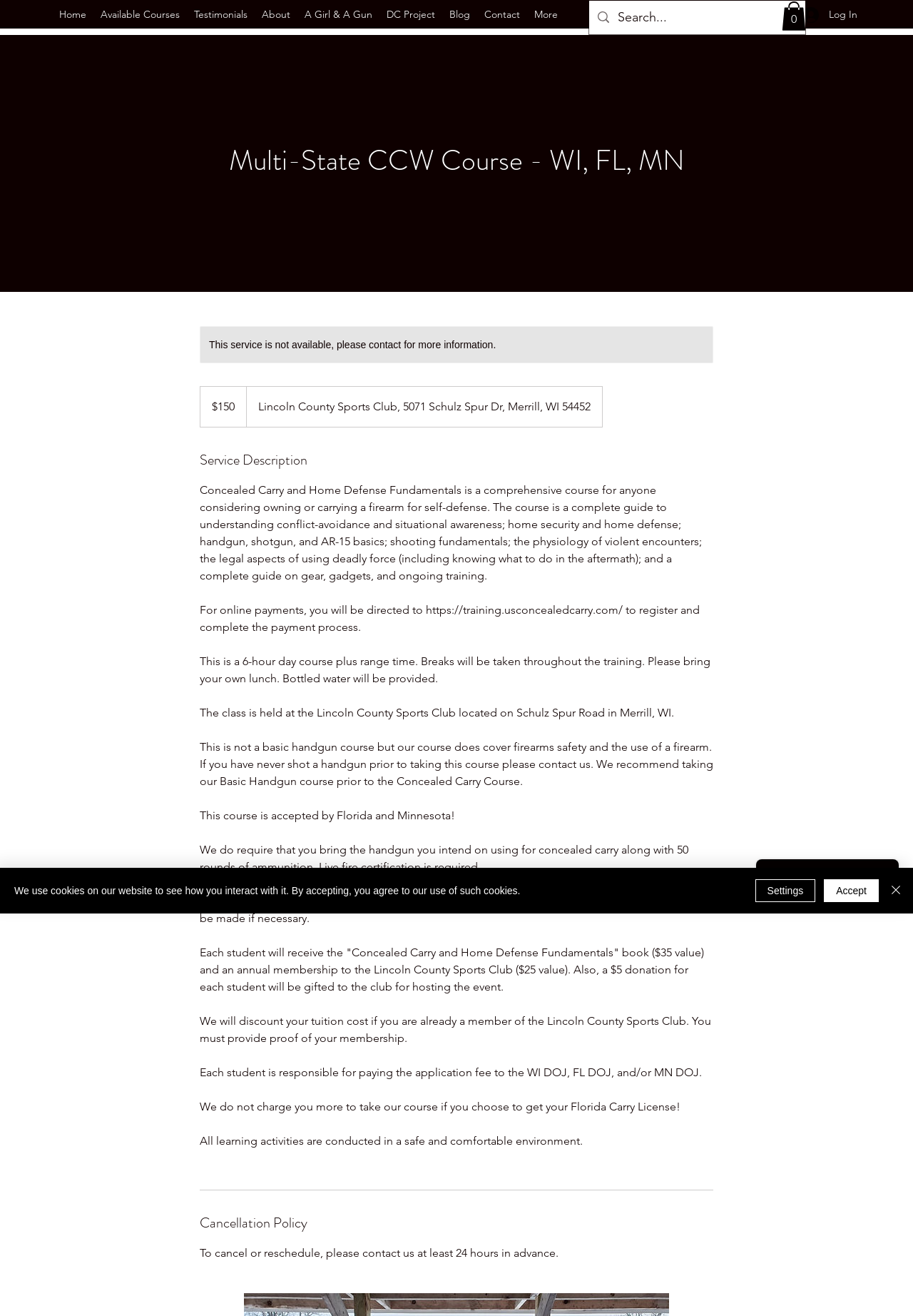Can you identify the bounding box coordinates of the clickable region needed to carry out this instruction: 'View Available Courses'? The coordinates should be four float numbers within the range of 0 to 1, stated as [left, top, right, bottom].

[0.102, 0.003, 0.205, 0.019]